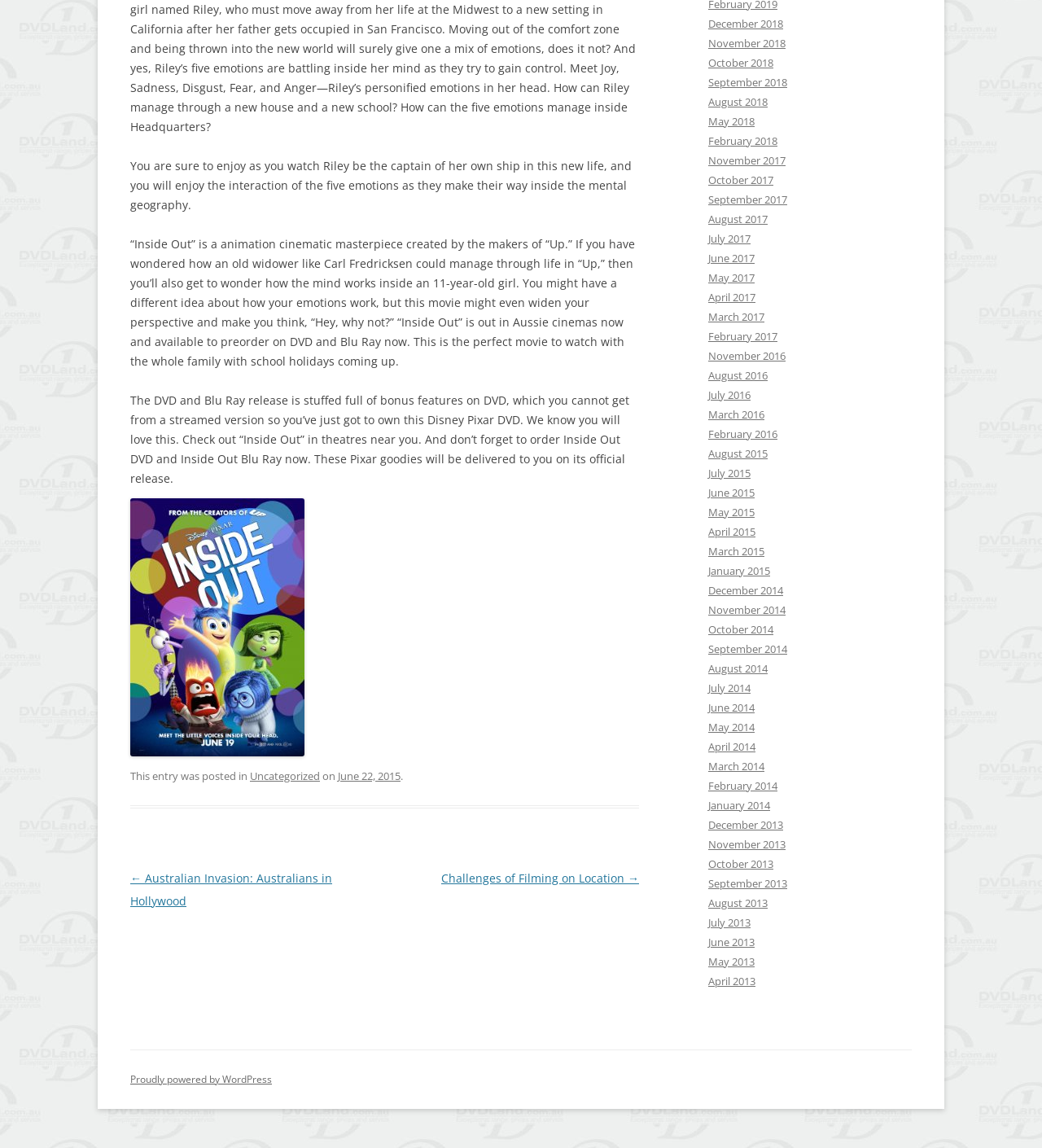Please locate the UI element described by "June 22, 2015" and provide its bounding box coordinates.

[0.324, 0.669, 0.384, 0.682]